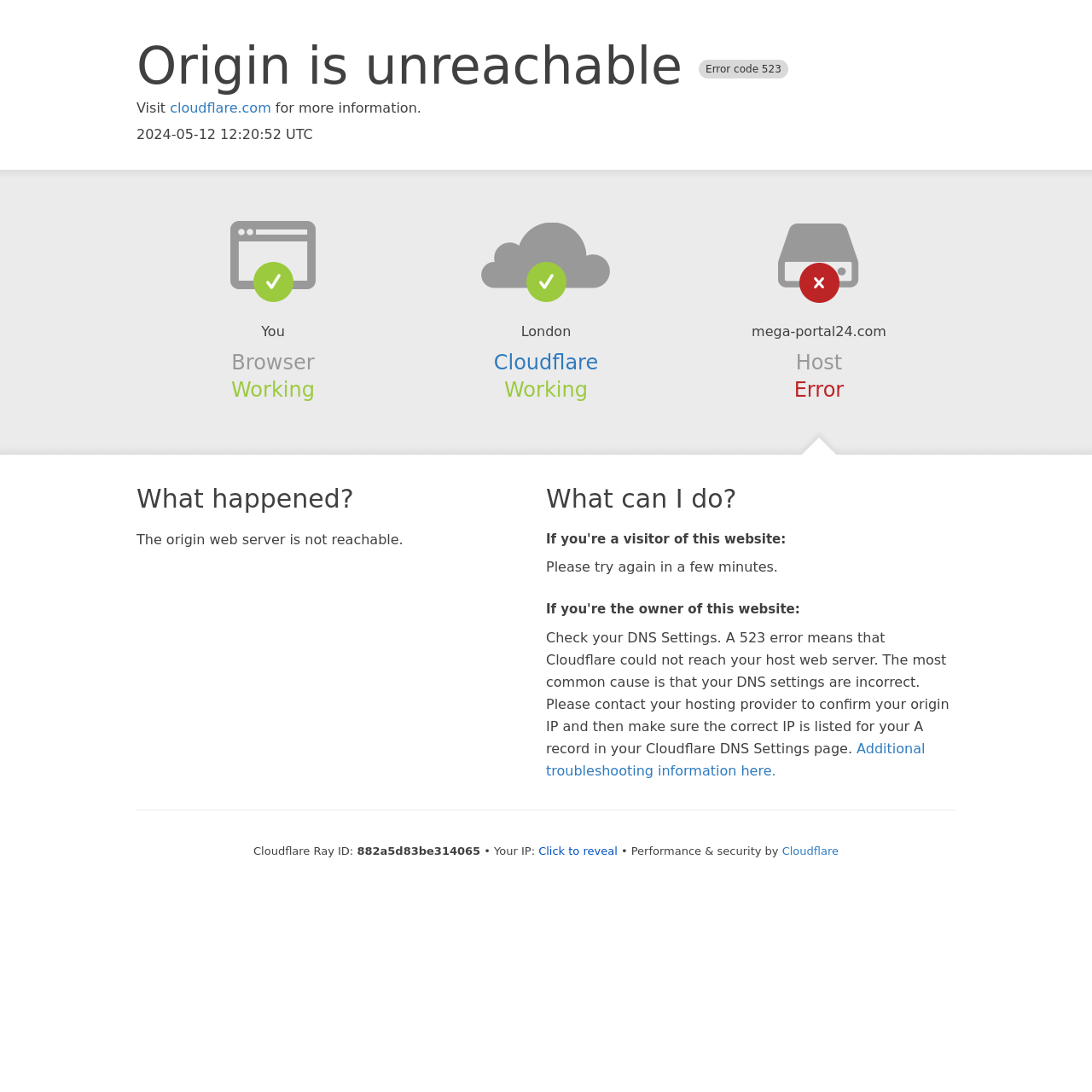Carefully observe the image and respond to the question with a detailed answer:
What is the current status of the browser?

The status of the browser is mentioned as 'Working' in the section 'Browser' on the webpage.